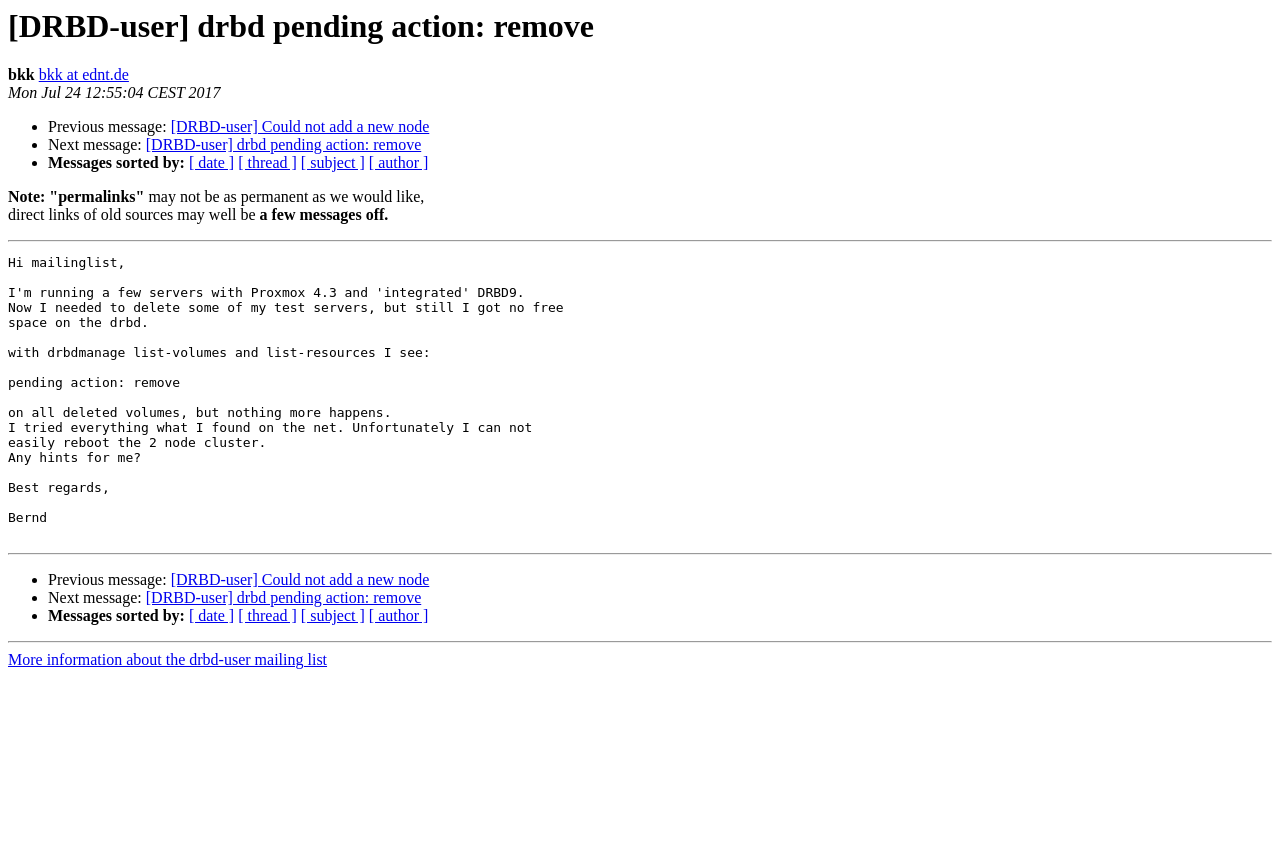Find the bounding box of the UI element described as follows: "Content".

None